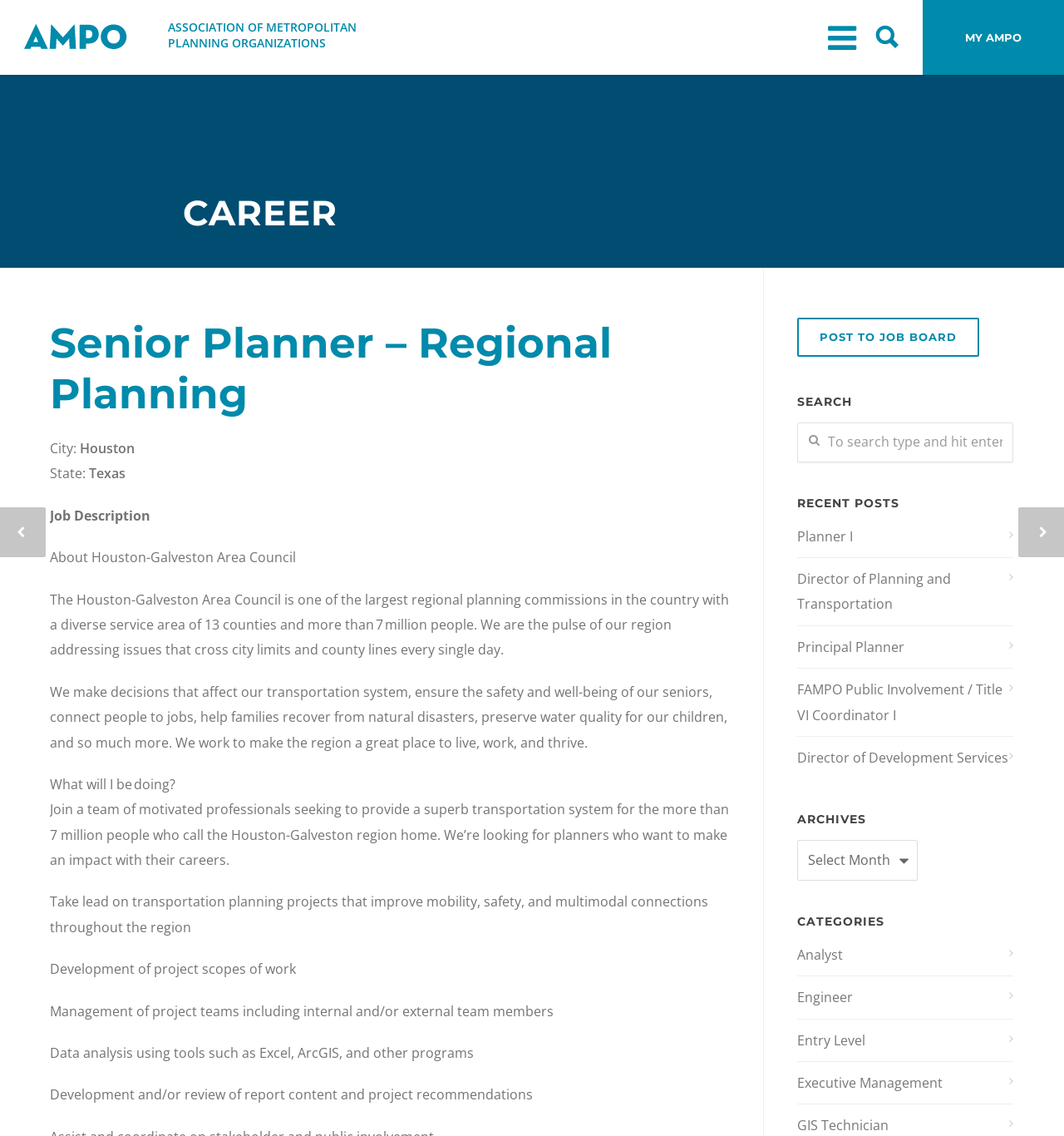Pinpoint the bounding box coordinates of the element you need to click to execute the following instruction: "Click on the AMPO ASSOCIATION OF METROPOLITAN PLANNING ORGANIZATIONS link". The bounding box should be represented by four float numbers between 0 and 1, in the format [left, top, right, bottom].

[0.0, 0.0, 0.142, 0.066]